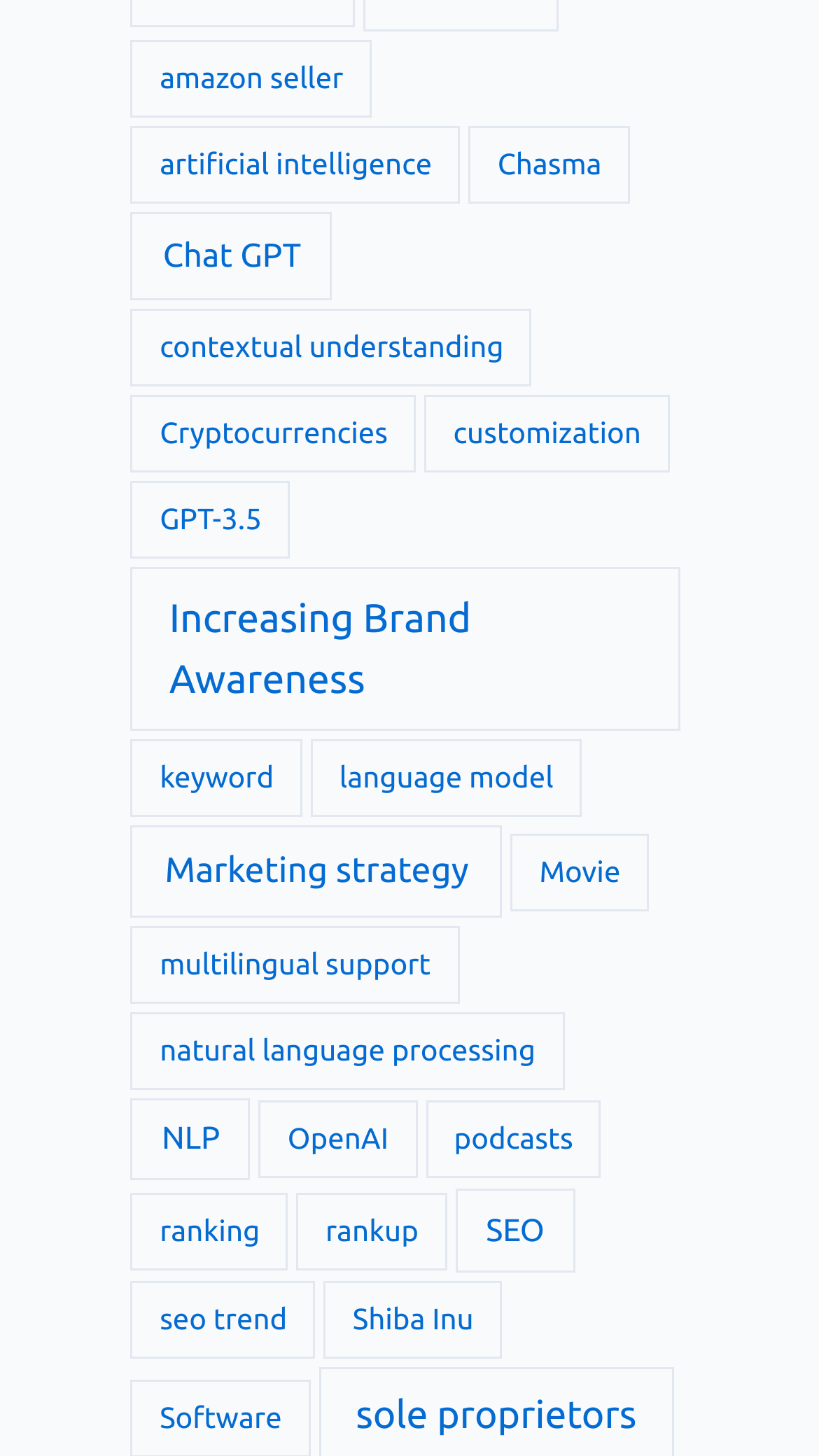What is the topic that is related to a movie?
Refer to the image and give a detailed answer to the question.

I found a link with the text 'Movie (1 item)', which indicates that there is a topic related to a movie.